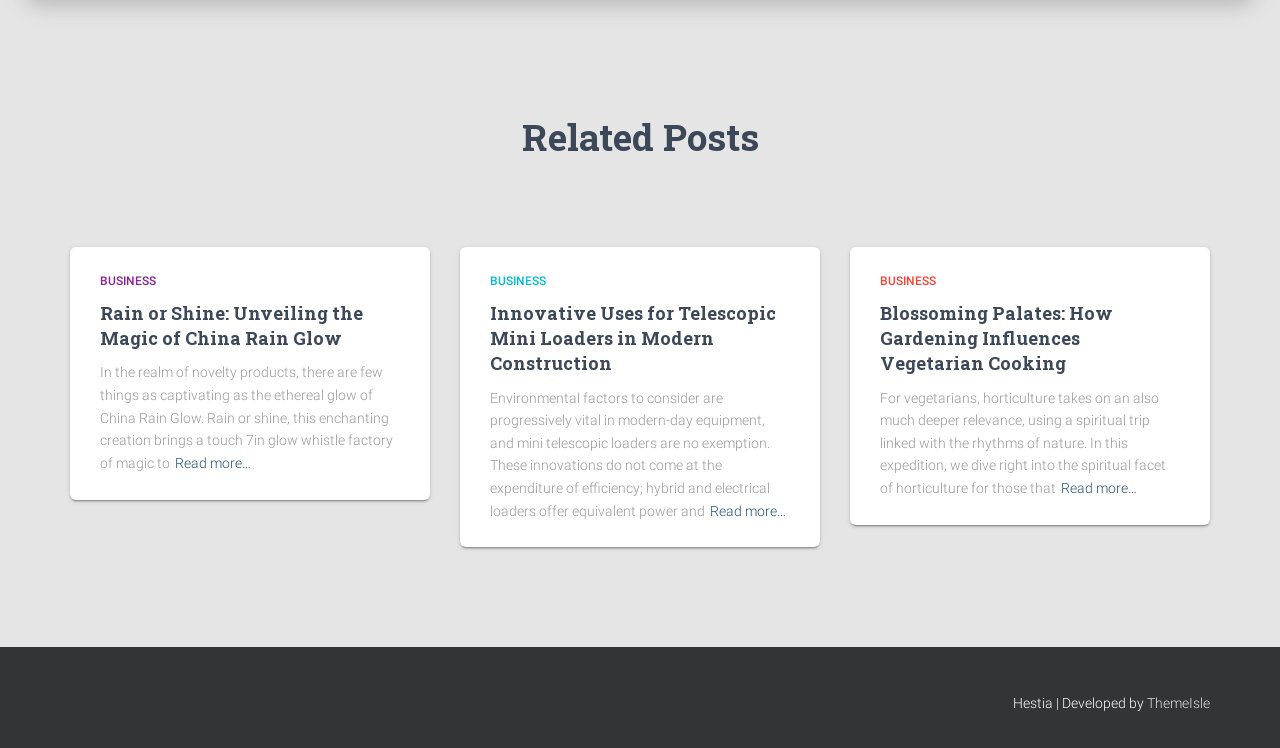Can you find the bounding box coordinates of the area I should click to execute the following instruction: "Click on 'BUSINESS'"?

[0.078, 0.366, 0.122, 0.384]